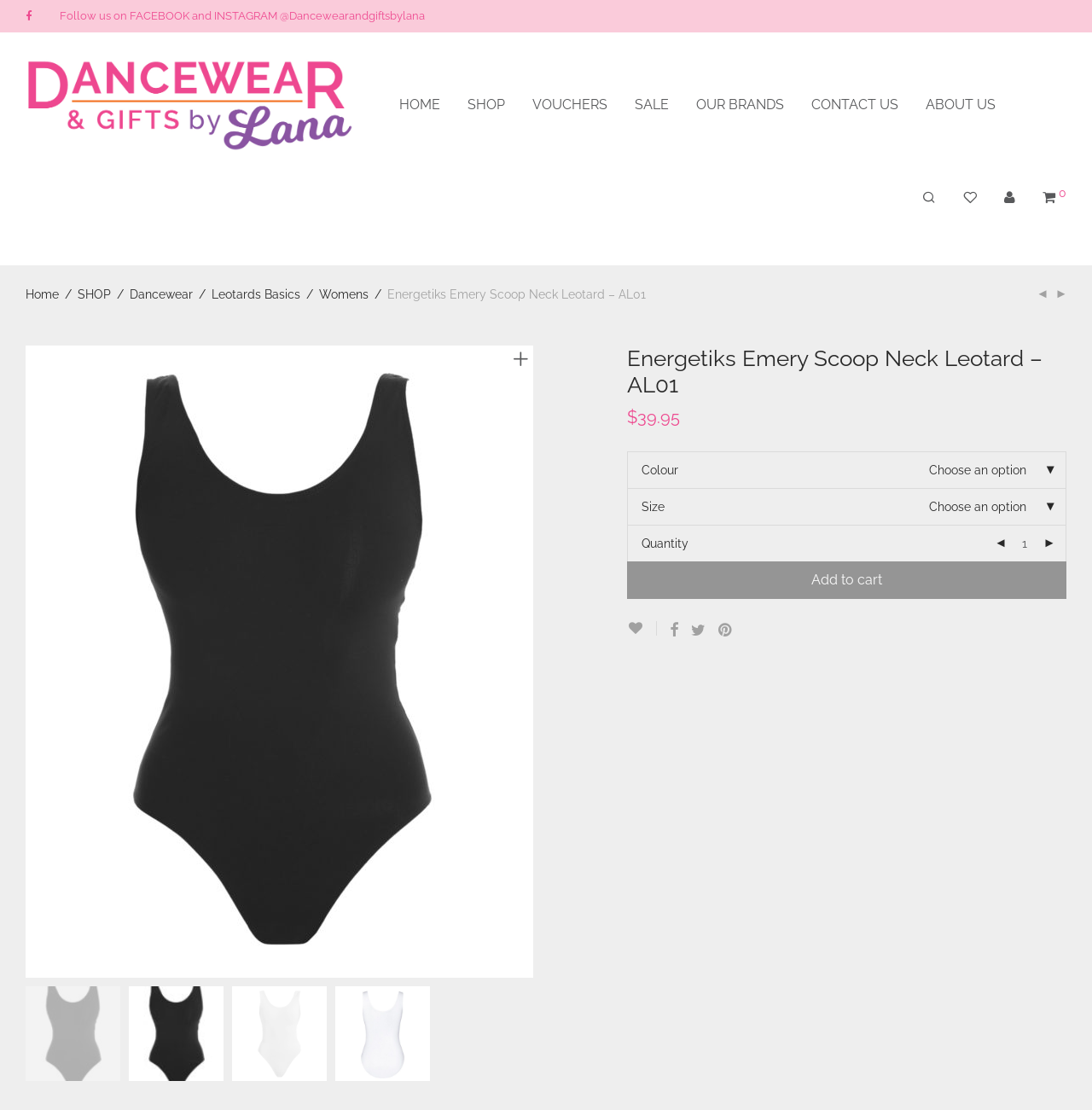Convey a detailed summary of the webpage, mentioning all key elements.

This webpage is about a dancewear product, specifically the Energetiks Emery Scoop Neck Leotard – AL01. At the top left corner, there is a Facebook and Instagram link with the text "Follow us on FACEBOOK and INSTAGRAM @Dancewearandgiftsbylana". Below this, there is a logo of "Dancewear by Lana" with a link to the homepage.

The top navigation menu has several links, including "HOME", "SHOP", "VOUCHERS", "SALE", "OUR BRANDS", "CONTACT US", and "ABOUT US". There are also social media links, including Facebook, Twitter, and Pinterest.

On the left side, there is a breadcrumb navigation menu, showing the path "Home > SHOP > Dancewear > Leotards Basics > Womens > Energetiks Emery Scoop Neck Leotard – AL01". Below this, there are two icons for zooming in and out.

The main content area displays a large image of the leotard, with four smaller images below it, showing different views of the product. Above the images, there is a heading with the product name and a price of $39.95.

Below the images, there is a table with options to select the color and size of the leotard. There is also a quantity selector and an "Add to cart" button. On the right side, there are four social media sharing links.

At the bottom of the page, there are several links to other pages, including "HOME", "SHOP", and "CONTACT US", as well as a copyright notice.